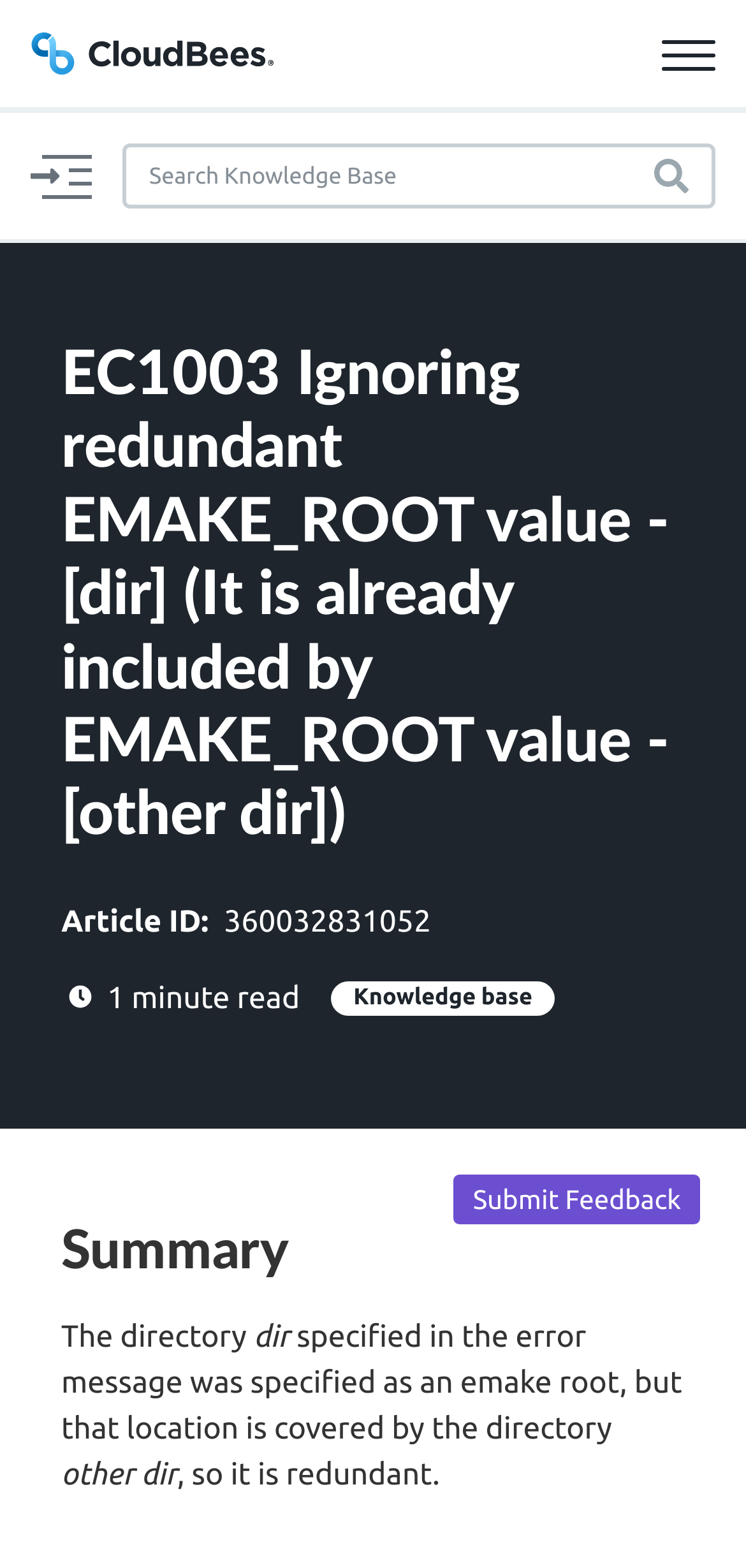What is the error message about?
Provide a comprehensive and detailed answer to the question.

The error message is about the EMAKE_ROOT value, specifically that the directory specified in the error message was specified as an emake root, but that location is covered by the directory other dir, so it is redundant.